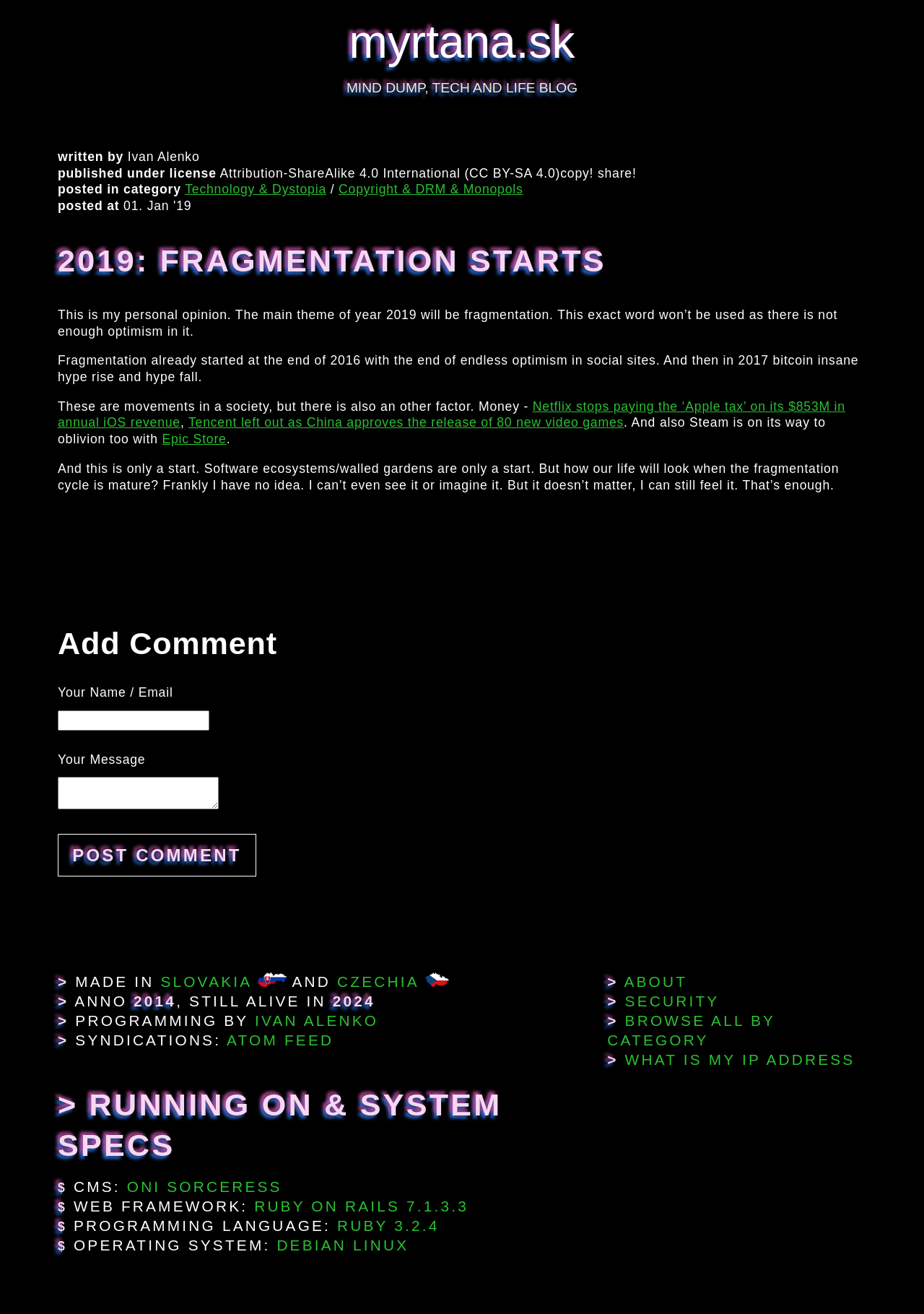Please locate and retrieve the main header text of the webpage.

2019: FRAGMENTATION STARTS